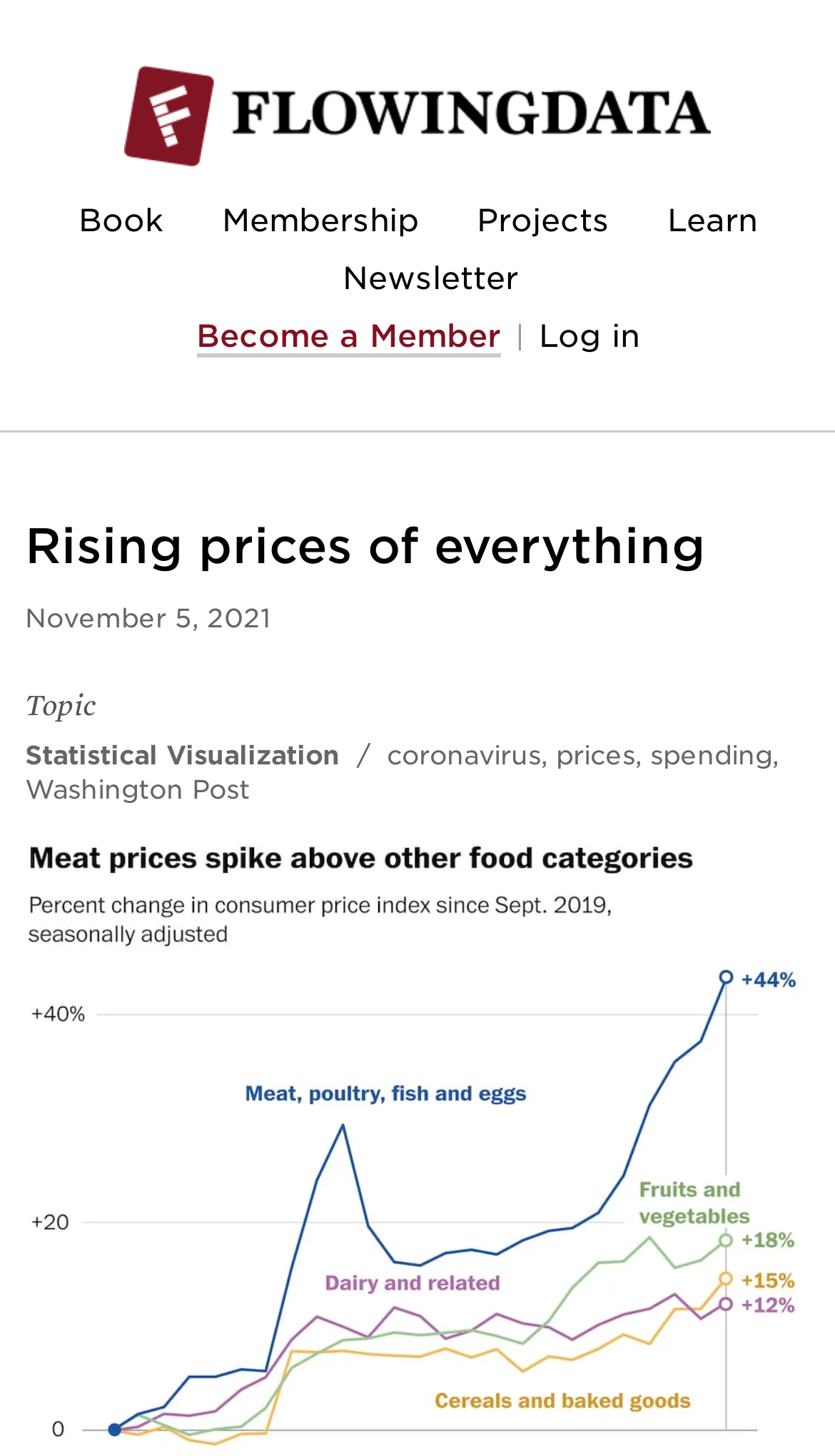Identify the bounding box coordinates for the UI element that matches this description: "Learn".

[0.799, 0.139, 0.906, 0.164]